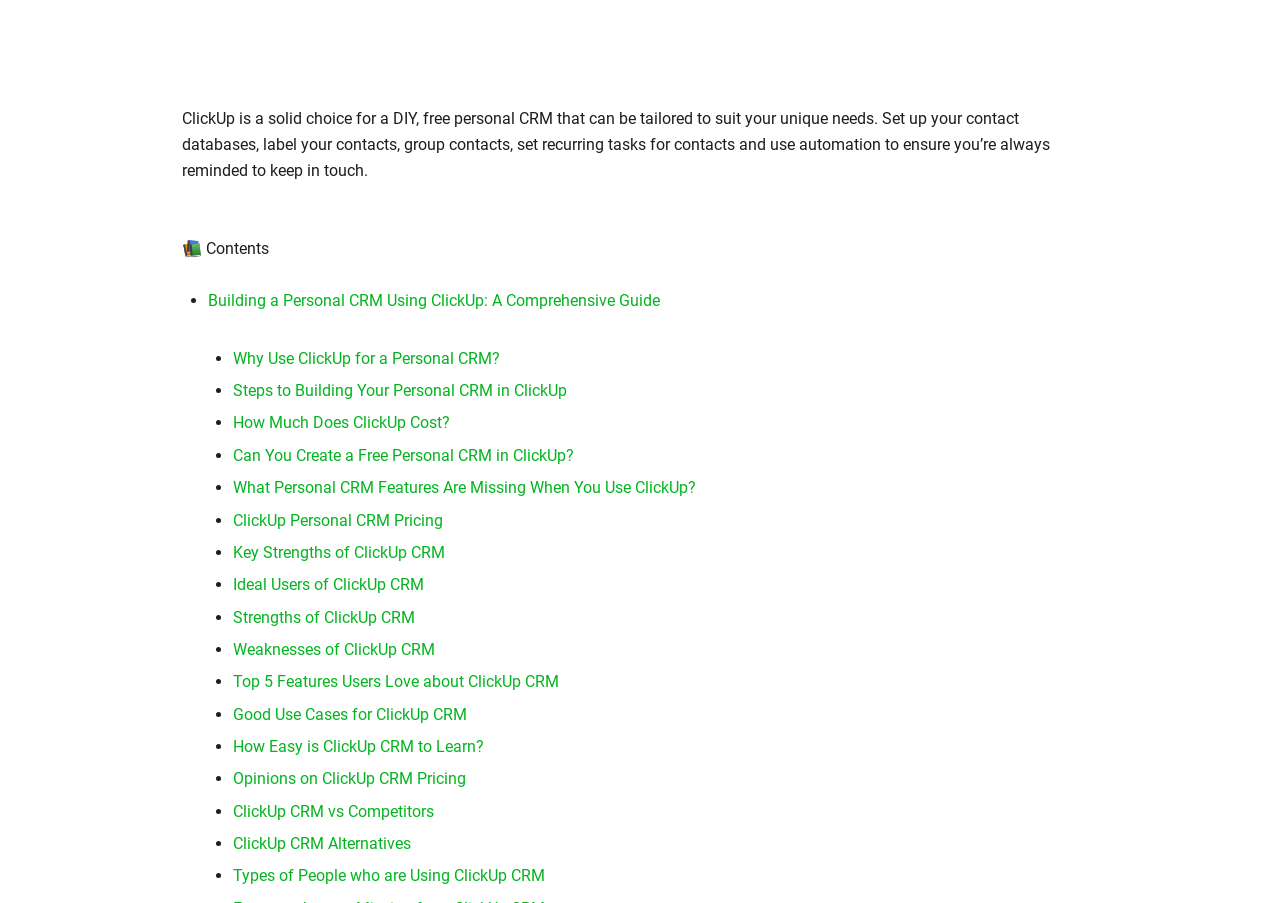Using the description "How Much Does ClickUp Cost?", predict the bounding box of the relevant HTML element.

[0.182, 0.458, 0.352, 0.479]